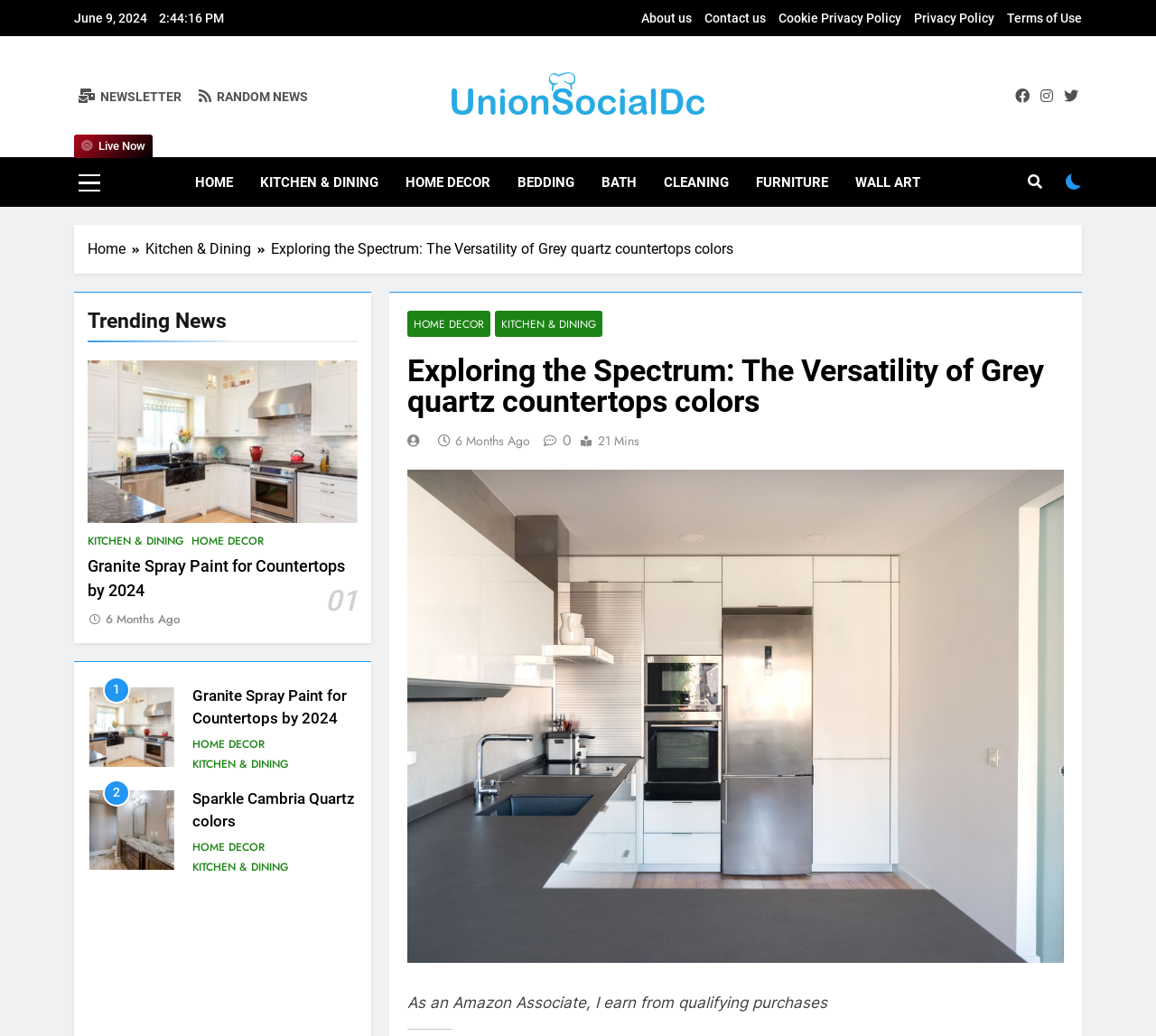Refer to the image and provide a thorough answer to this question:
What is the purpose of the 'Kitchen Guideline' link?

The 'Kitchen Guideline' link is likely a resource or guide for kitchen design, renovation, or decoration, providing users with helpful tips and information related to kitchen planning.